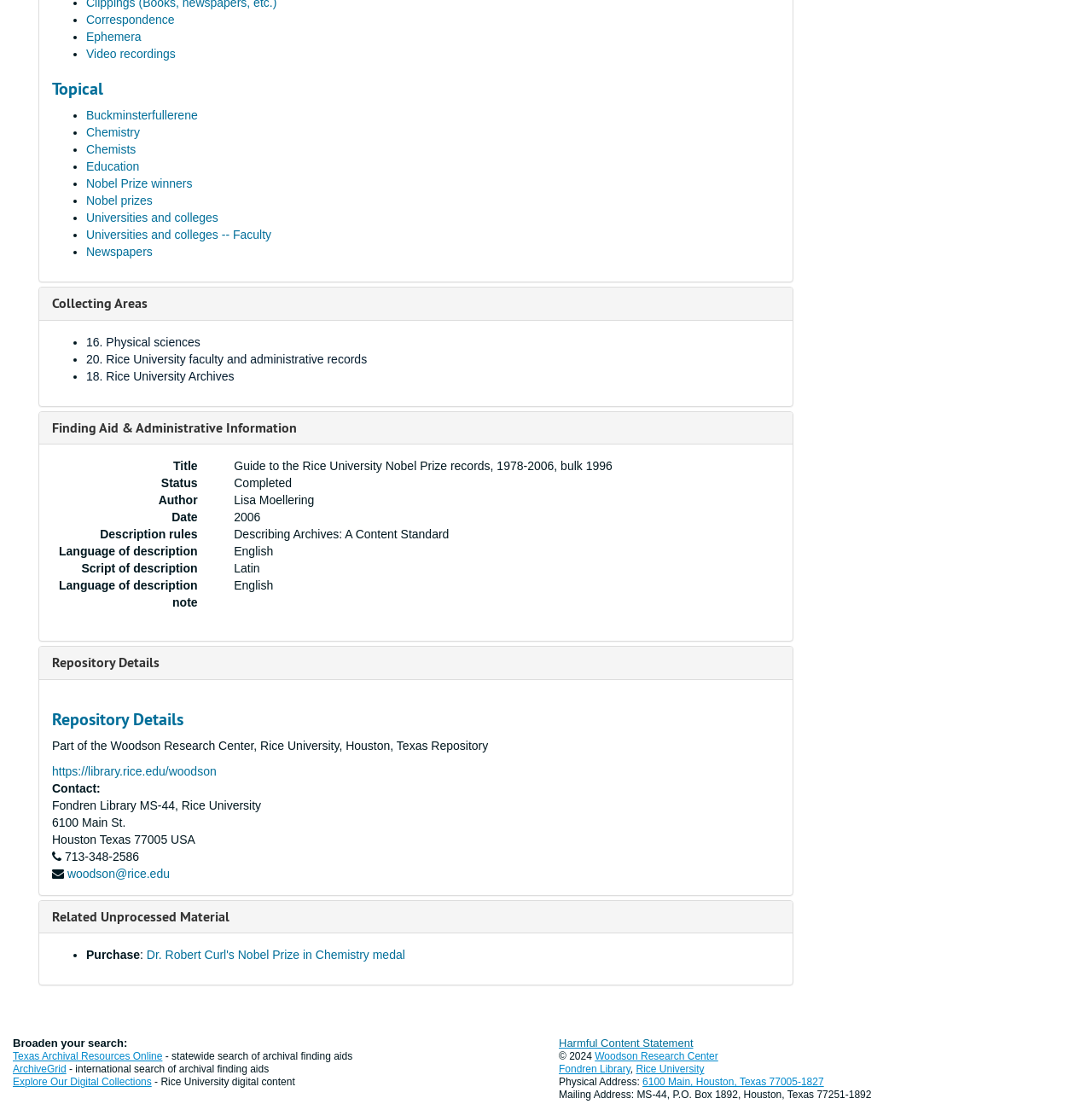Find the bounding box coordinates of the area to click in order to follow the instruction: "Expand 'Collecting Areas'".

[0.048, 0.265, 0.135, 0.281]